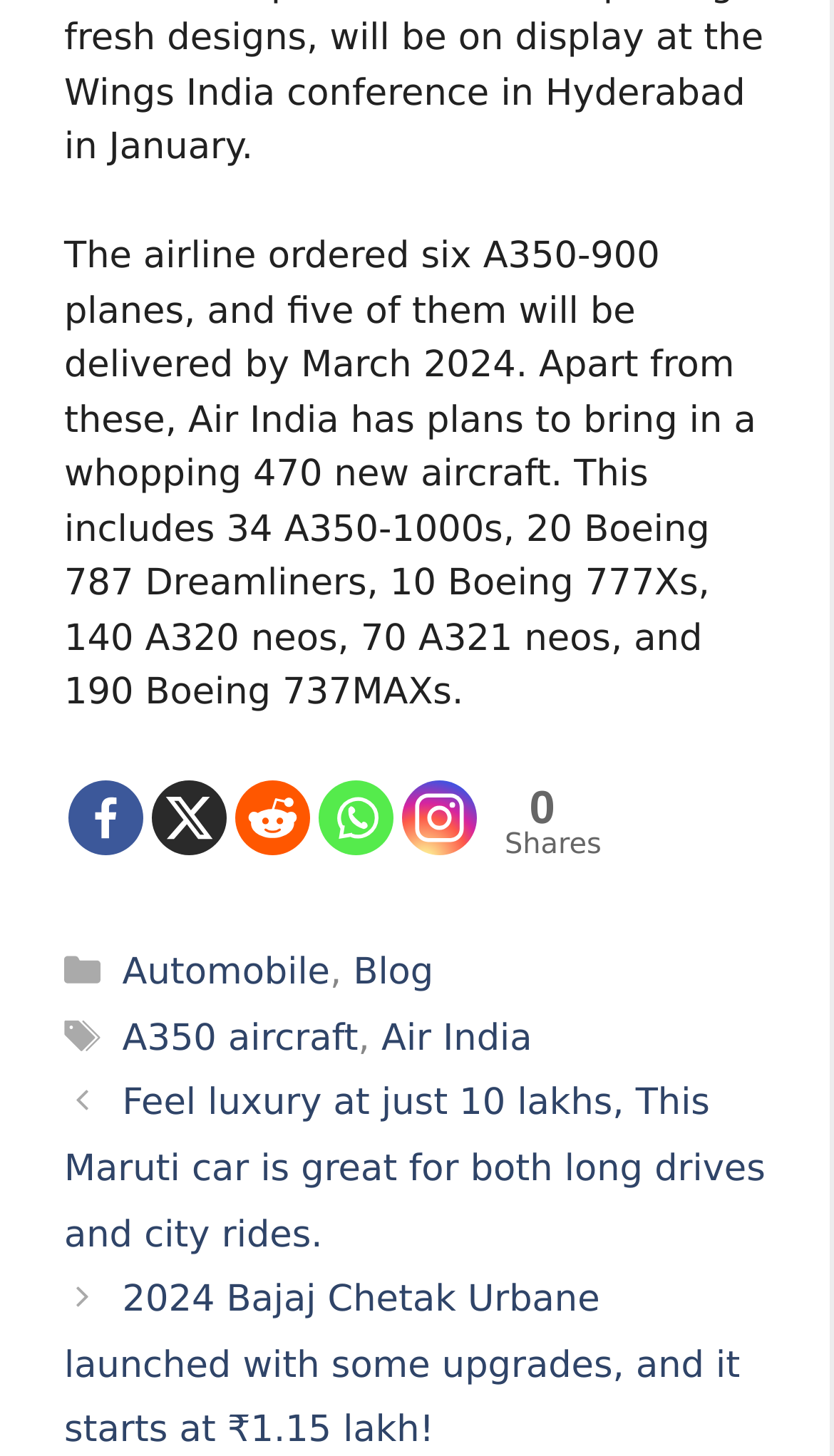Given the description of the UI element: "Blog", predict the bounding box coordinates in the form of [left, top, right, bottom], with each value being a float between 0 and 1.

[0.423, 0.654, 0.52, 0.683]